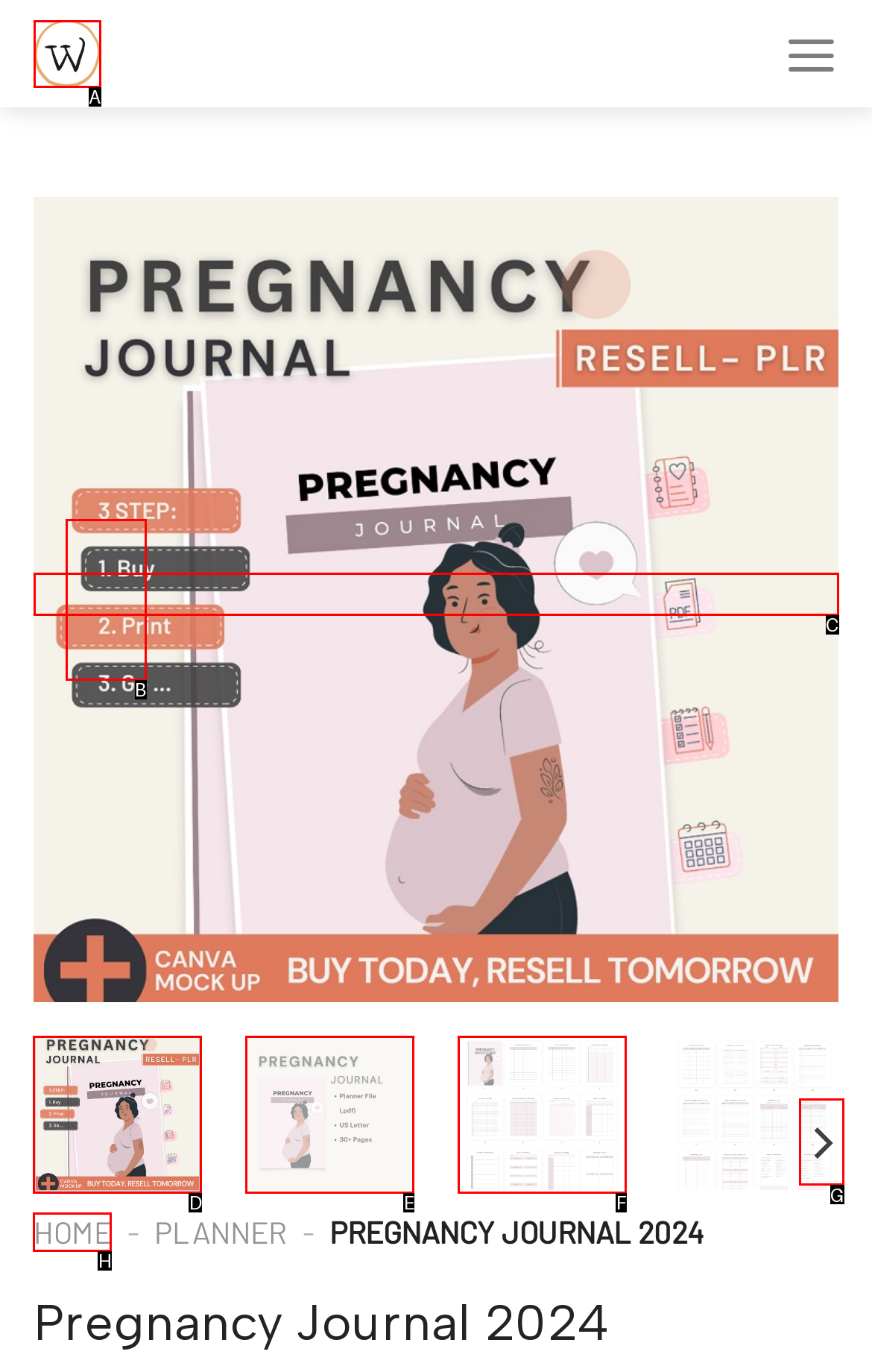Determine which HTML element to click for this task: Click the HOME link Provide the letter of the selected choice.

H